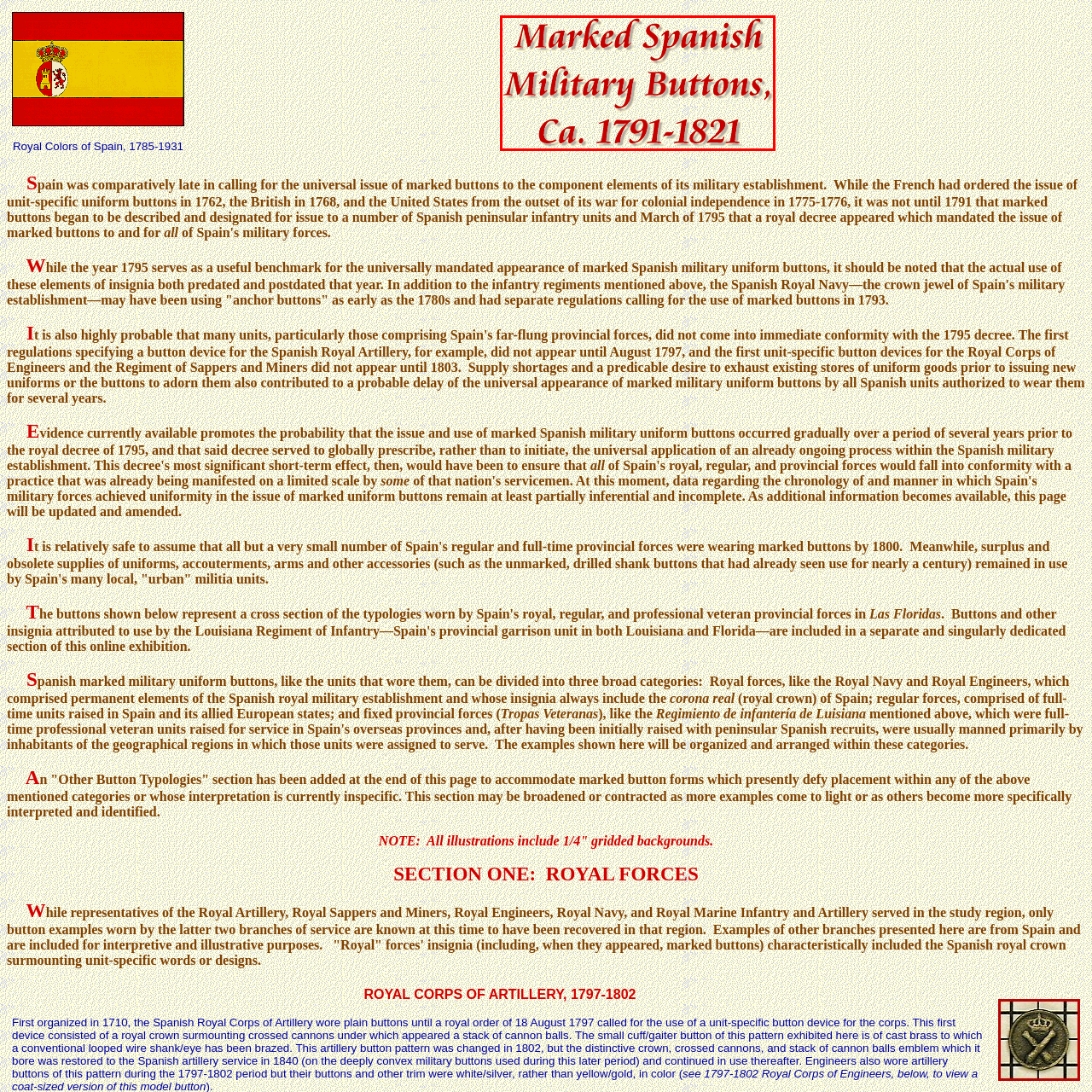Observe the content inside the red rectangle, What is the purpose of the content? 
Give your answer in just one word or phrase.

Scholarly or archival